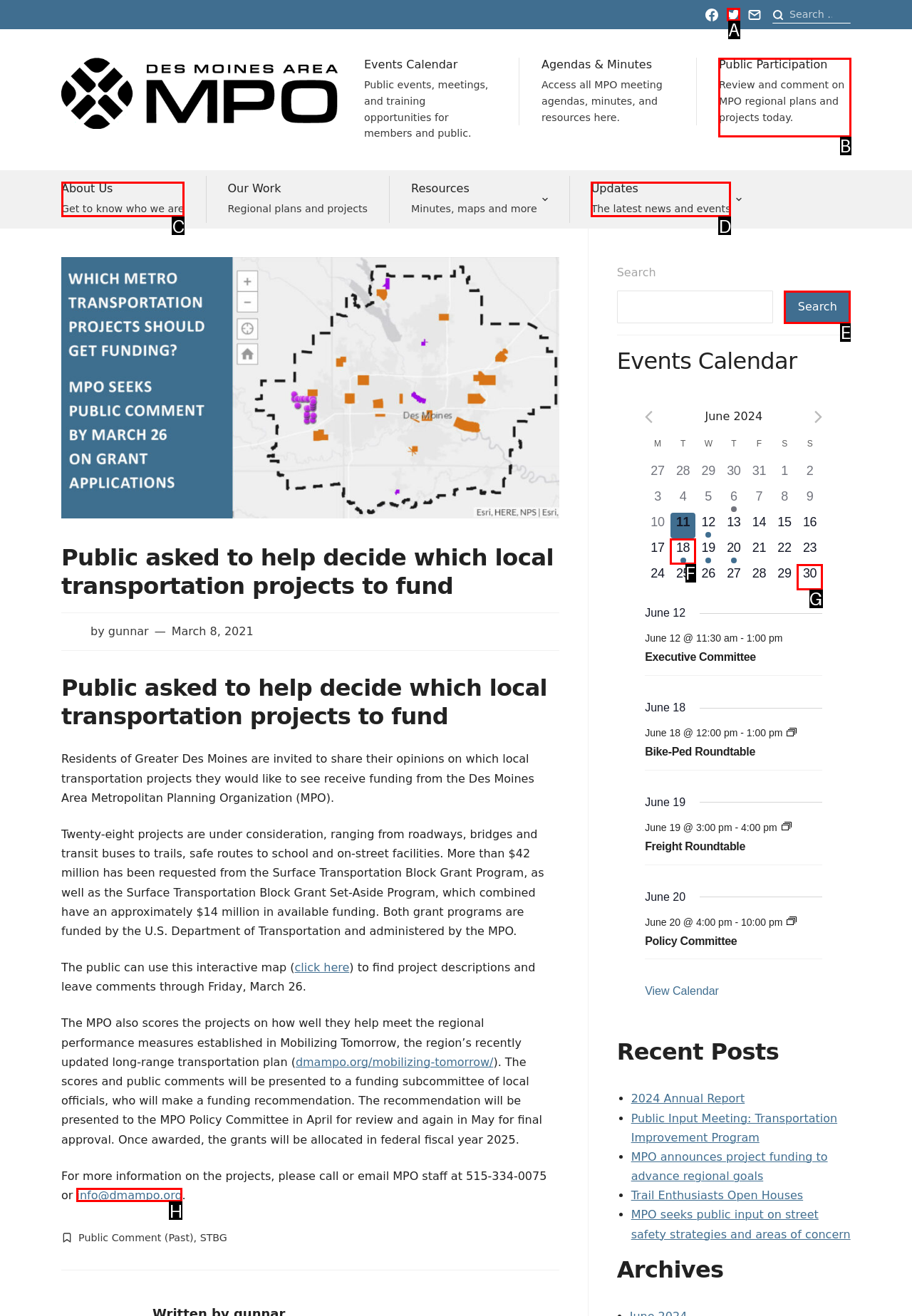Which UI element should you click on to achieve the following task: View Public Participation page? Provide the letter of the correct option.

B